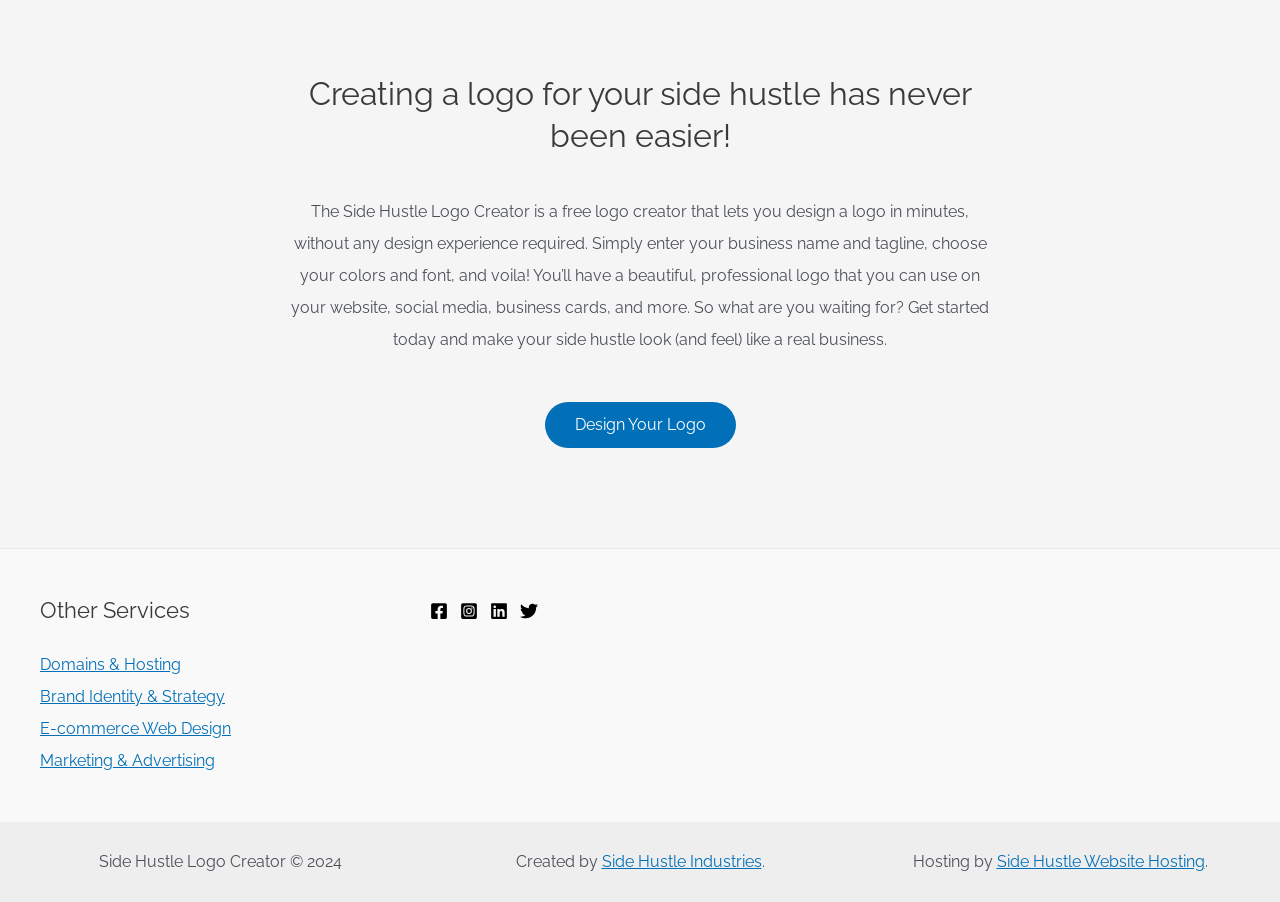Please find the bounding box coordinates of the element that you should click to achieve the following instruction: "Explore brand identity and strategy services". The coordinates should be presented as four float numbers between 0 and 1: [left, top, right, bottom].

[0.031, 0.762, 0.176, 0.783]